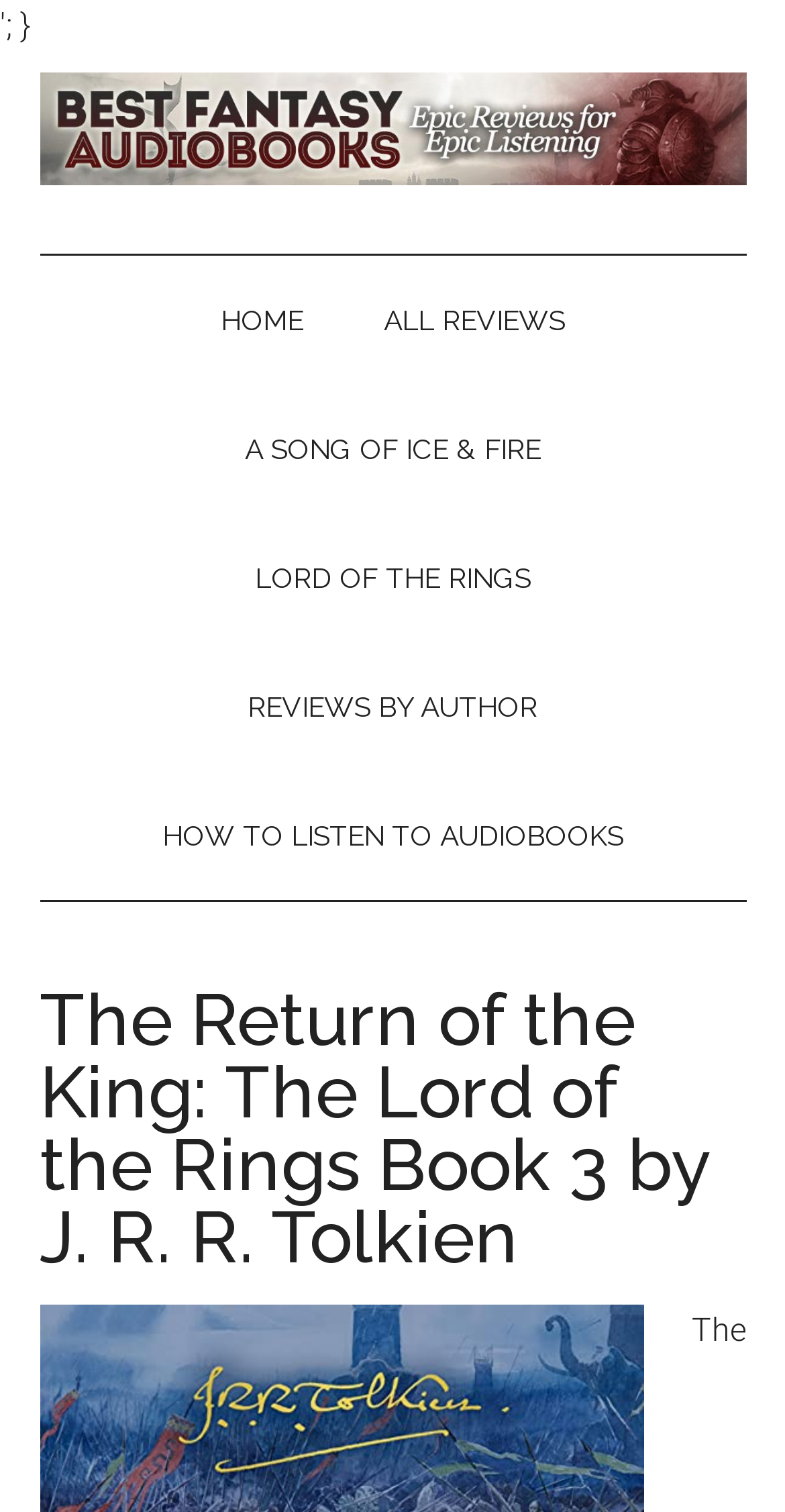Give a short answer to this question using one word or a phrase:
What type of content is available on this webpage?

Review